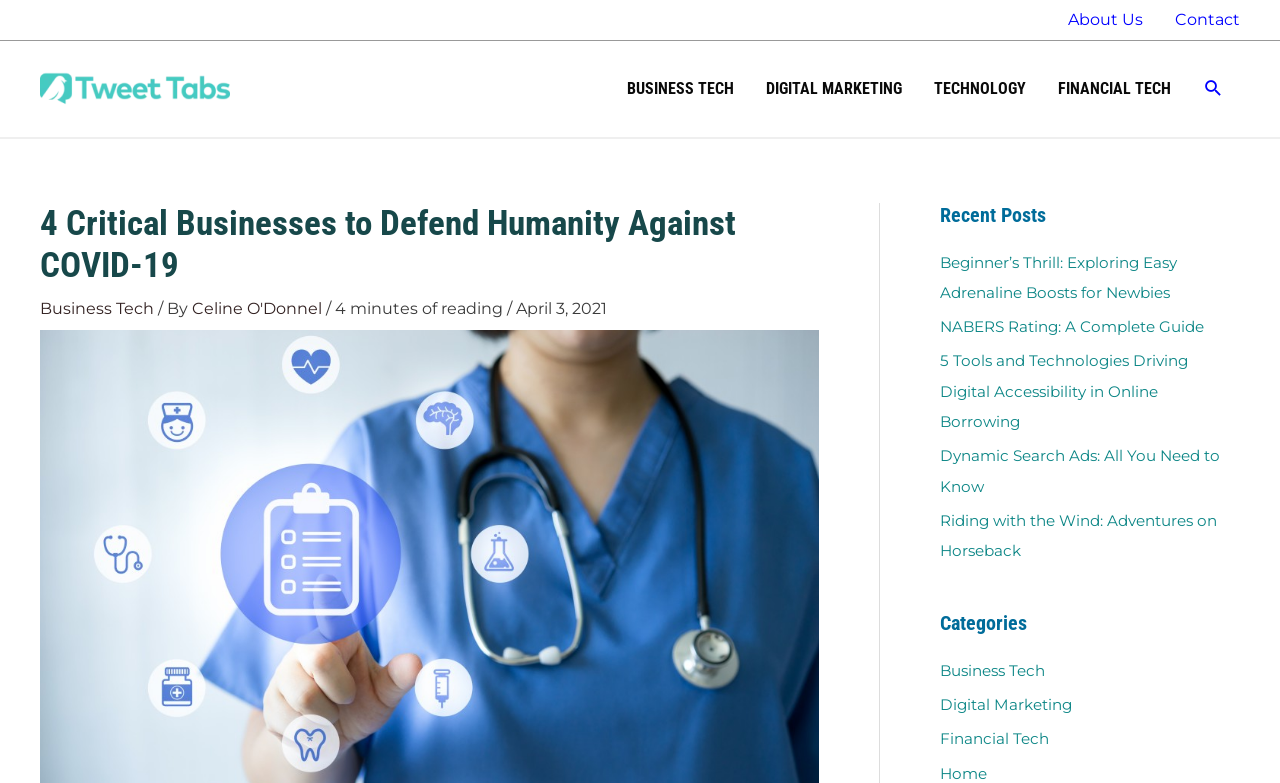Please identify the bounding box coordinates of the clickable element to fulfill the following instruction: "Explore Recent Posts". The coordinates should be four float numbers between 0 and 1, i.e., [left, top, right, bottom].

[0.734, 0.259, 0.968, 0.291]